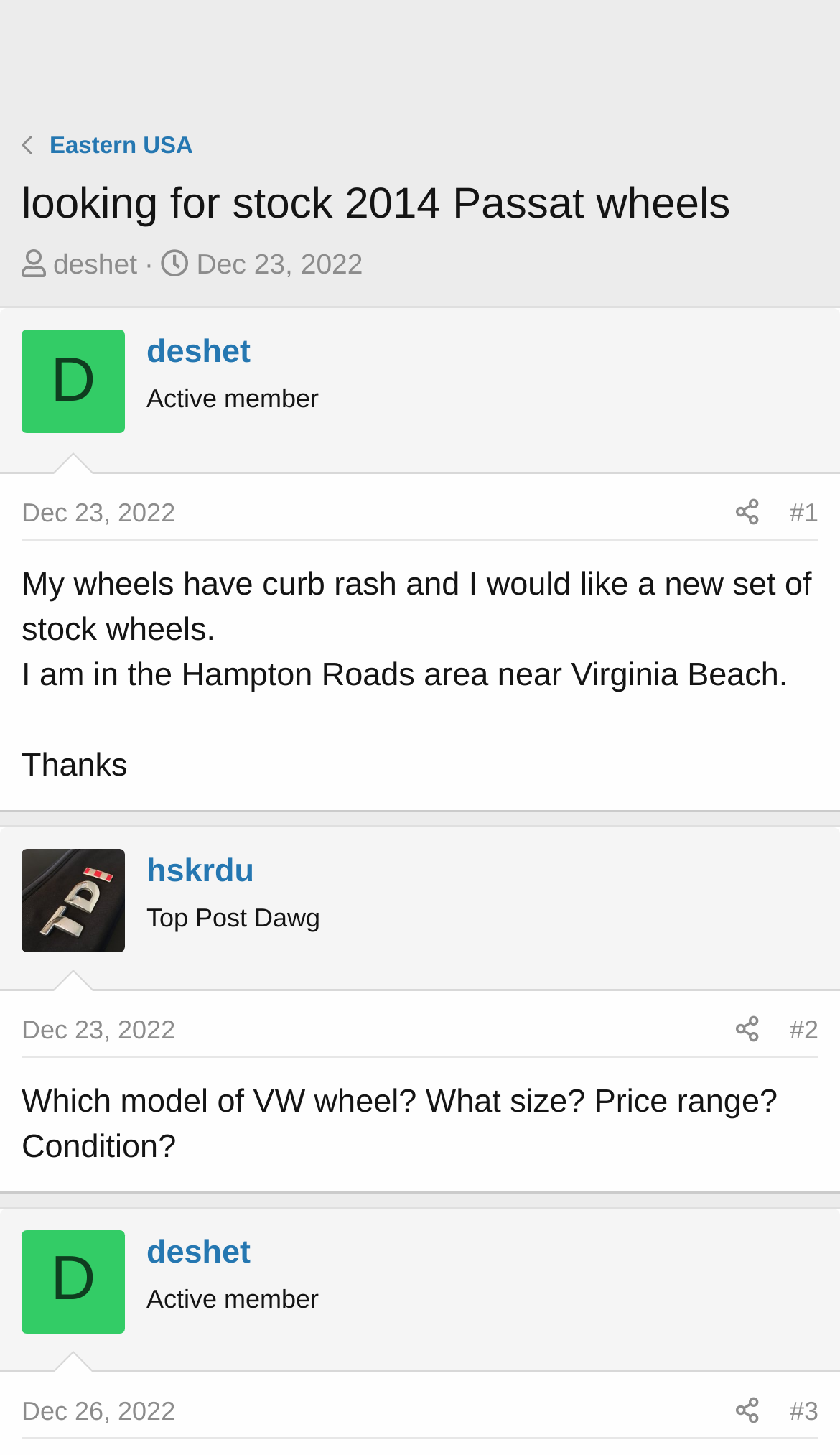Explain the webpage in detail.

This webpage appears to be a forum discussion thread on TDIClub Forums, specifically about looking for stock 2014 Passat wheels. At the top, there is a navigation bar with several links, including "Log in", "Register", "What's new", and "Search". Below this, there is a header section with a link to the forum's homepage and a search bar.

The main content of the page is an article with a heading that reads "looking for stock 2014 Passat wheels". Below this, there is a post from a user named "scrambld" who is looking for a new set of stock wheels and is located in the Hampton Roads area near Virginia Beach. The post includes a brief description of the user's situation and a mention of being thankful.

To the right of the post, there is a section with links to reply to the thread, as well as links to share the content on various social media platforms, including Facebook, Twitter, Reddit, and more.

At the bottom of the page, there is a footer section with links to various resources, including "Contact us", "Terms and rules", "Privacy policy", and "Help". There is also a link to the forum's homepage and a copyright notice. Additionally, there is a notice about the site using cookies and a link to learn more about it.